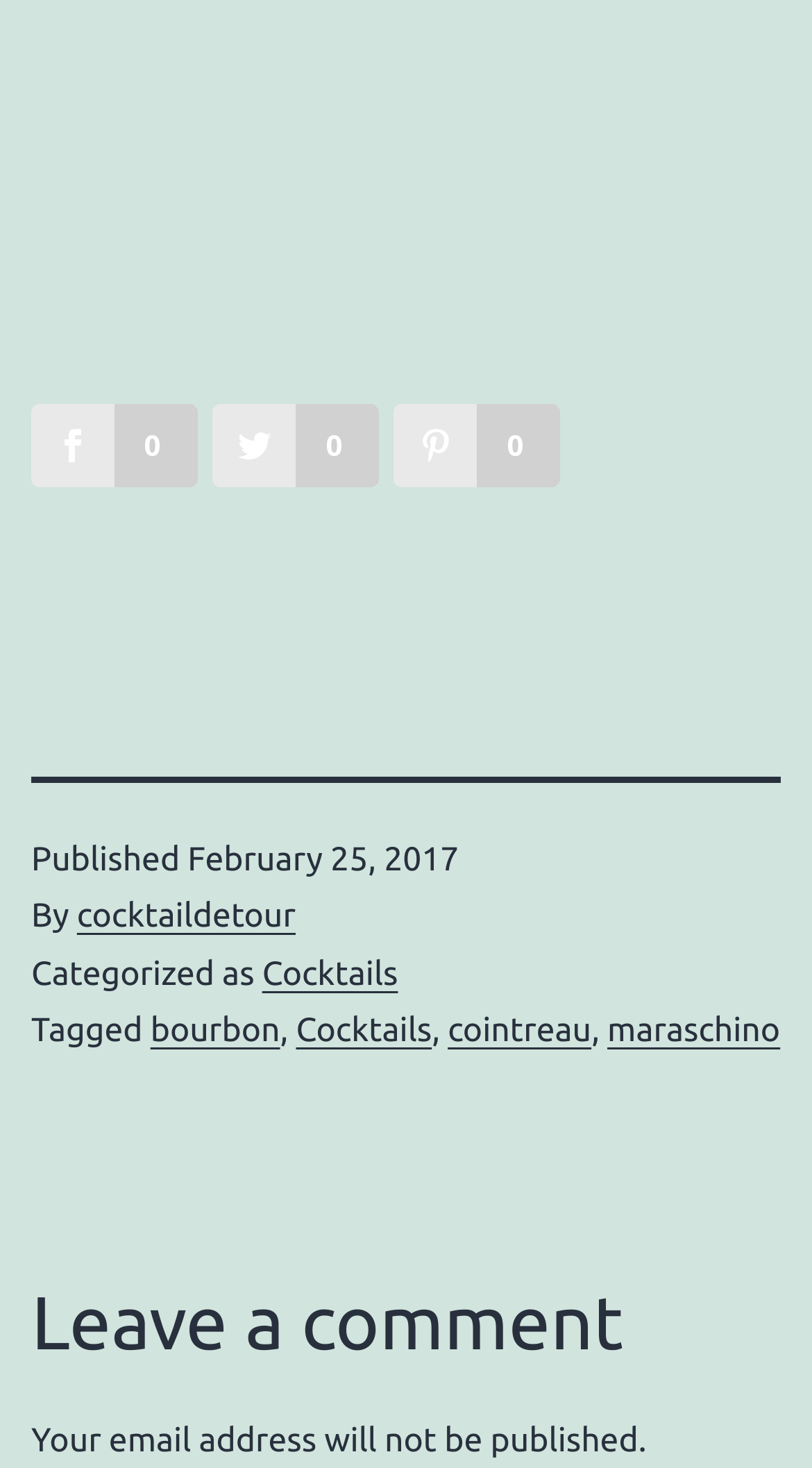From the element description: "0", extract the bounding box coordinates of the UI element. The coordinates should be expressed as four float numbers between 0 and 1, in the order [left, top, right, bottom].

[0.262, 0.275, 0.467, 0.332]